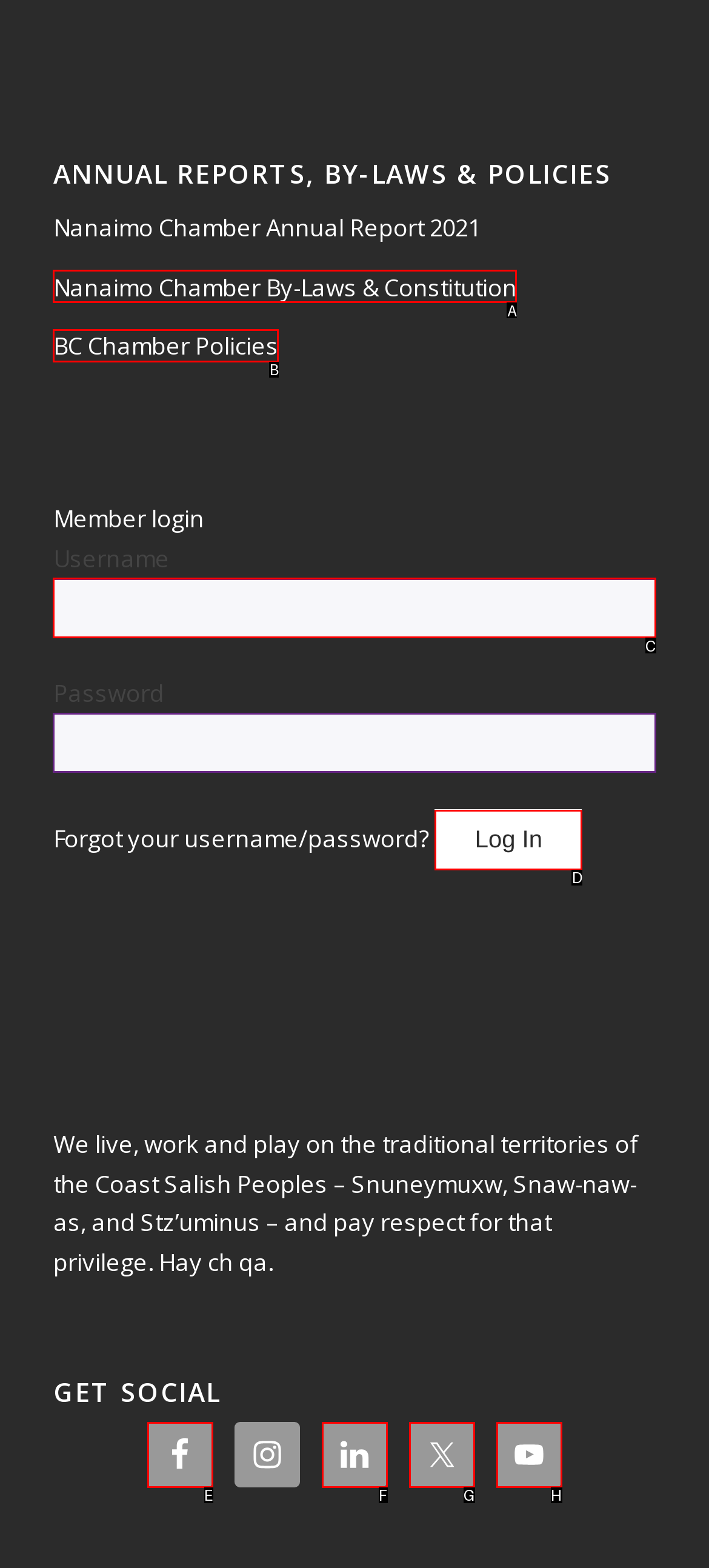Given the description: Nanaimo Chamber By-Laws & Constitution, determine the corresponding lettered UI element.
Answer with the letter of the selected option.

A